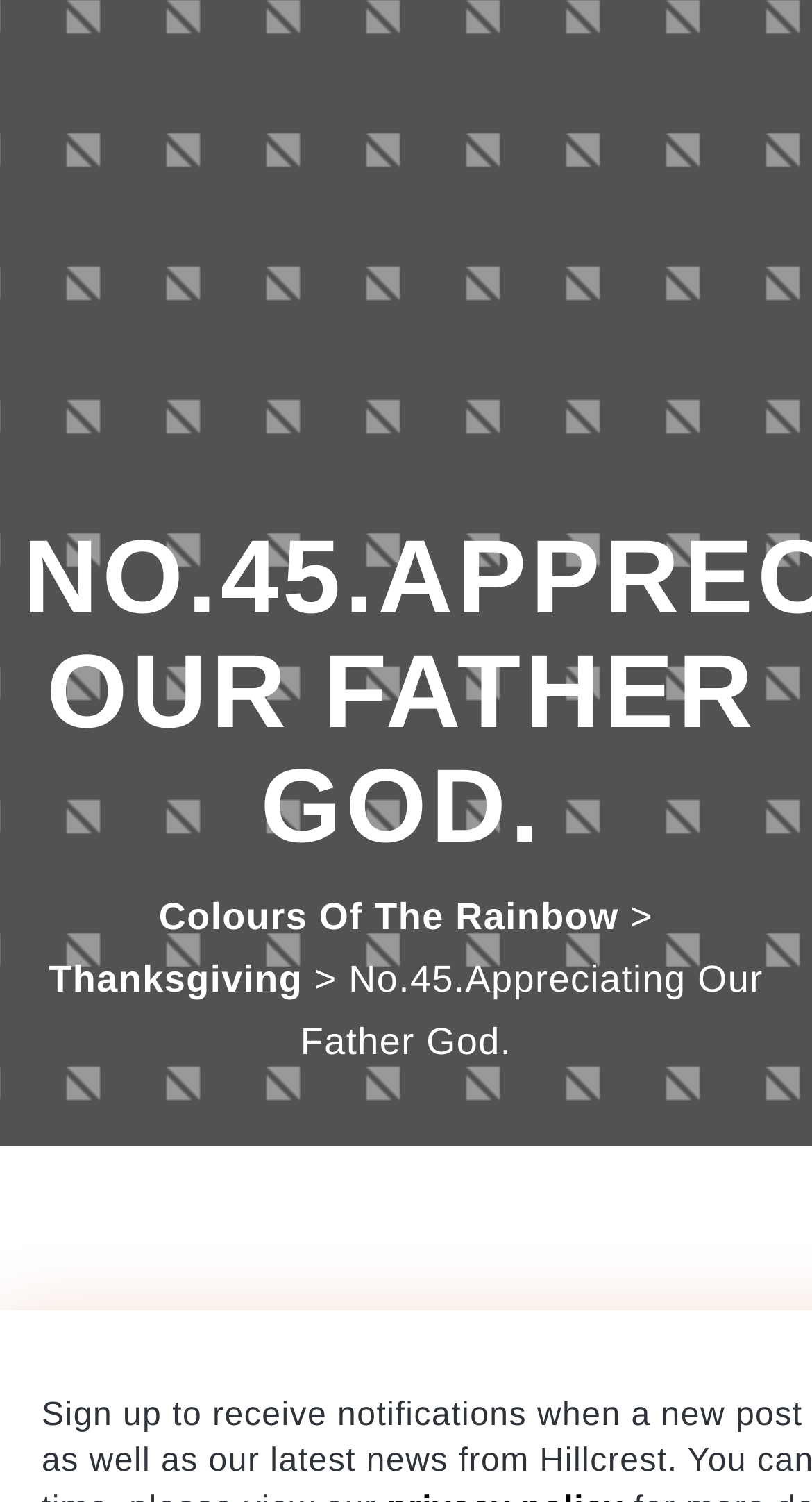How many links are there in the webpage?
Kindly offer a detailed explanation using the data available in the image.

I counted the number of link elements on the webpage and found that there are 5 links in total. These links have the texts 'Logo', 'Colours Of The Rainbow', 'Thanksgiving', 'February 14, 2021', and 'Thanksgiving'.